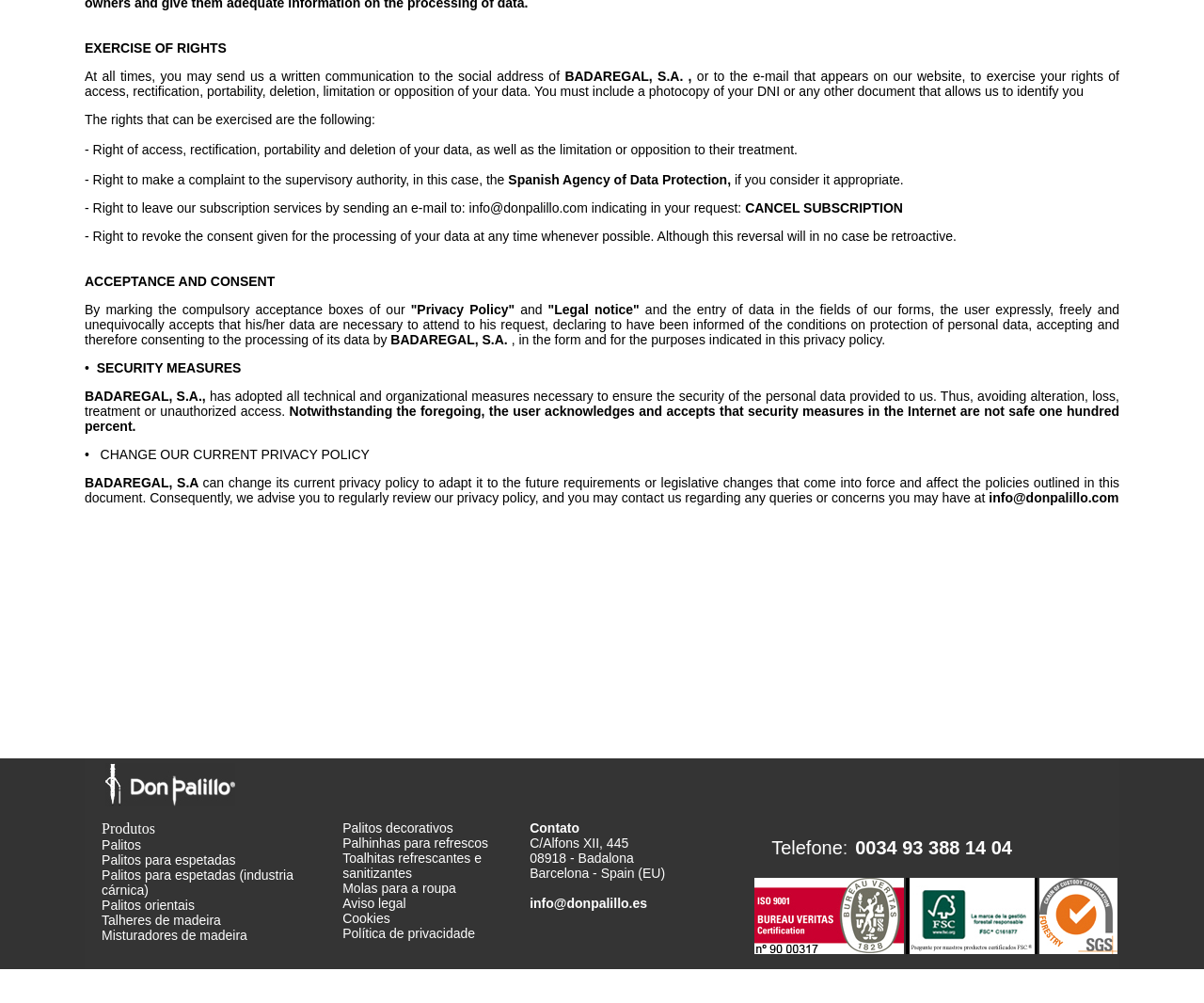Please analyze the image and provide a thorough answer to the question:
What is the company name mentioned in the webpage?

The company name is mentioned in multiple places on the webpage, including the 'EXERCISE OF RIGHTS' section and the 'SECURITY MEASURES' section.